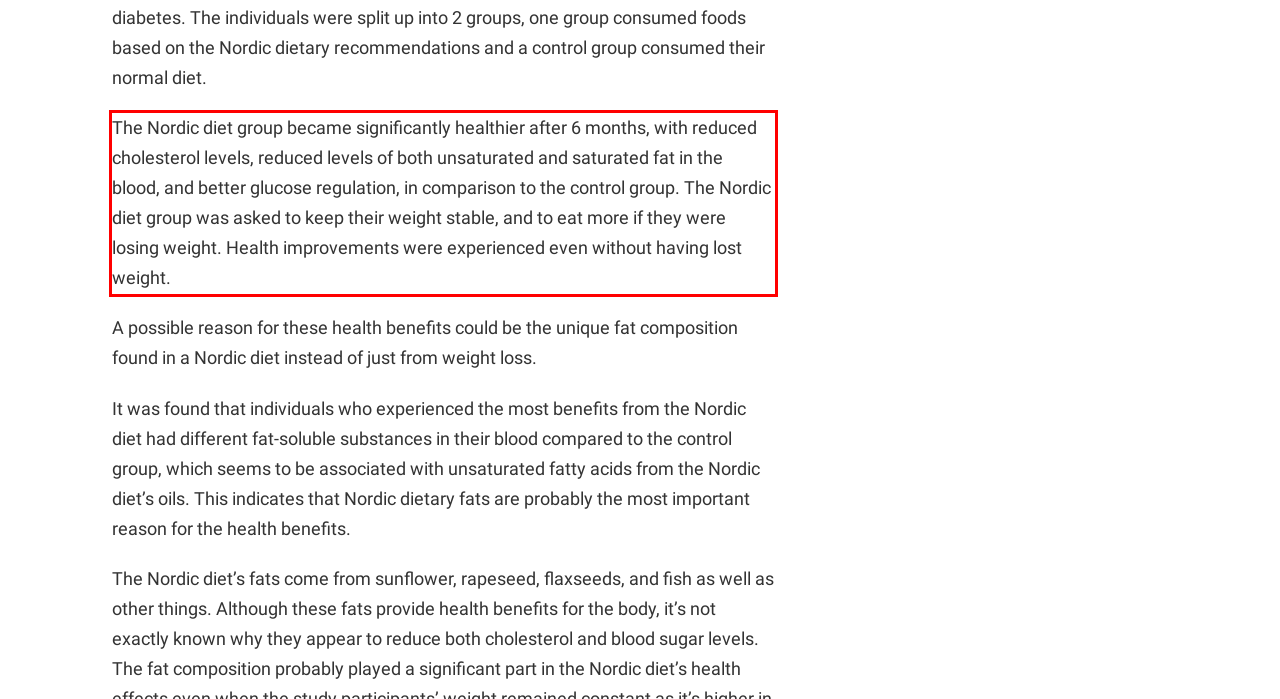Identify the text inside the red bounding box on the provided webpage screenshot by performing OCR.

The Nordic diet group became significantly healthier after 6 months, with reduced cholesterol levels, reduced levels of both unsaturated and saturated fat in the blood, and better glucose regulation, in comparison to the control group. The Nordic diet group was asked to keep their weight stable, and to eat more if they were losing weight. Health improvements were experienced even without having lost weight.